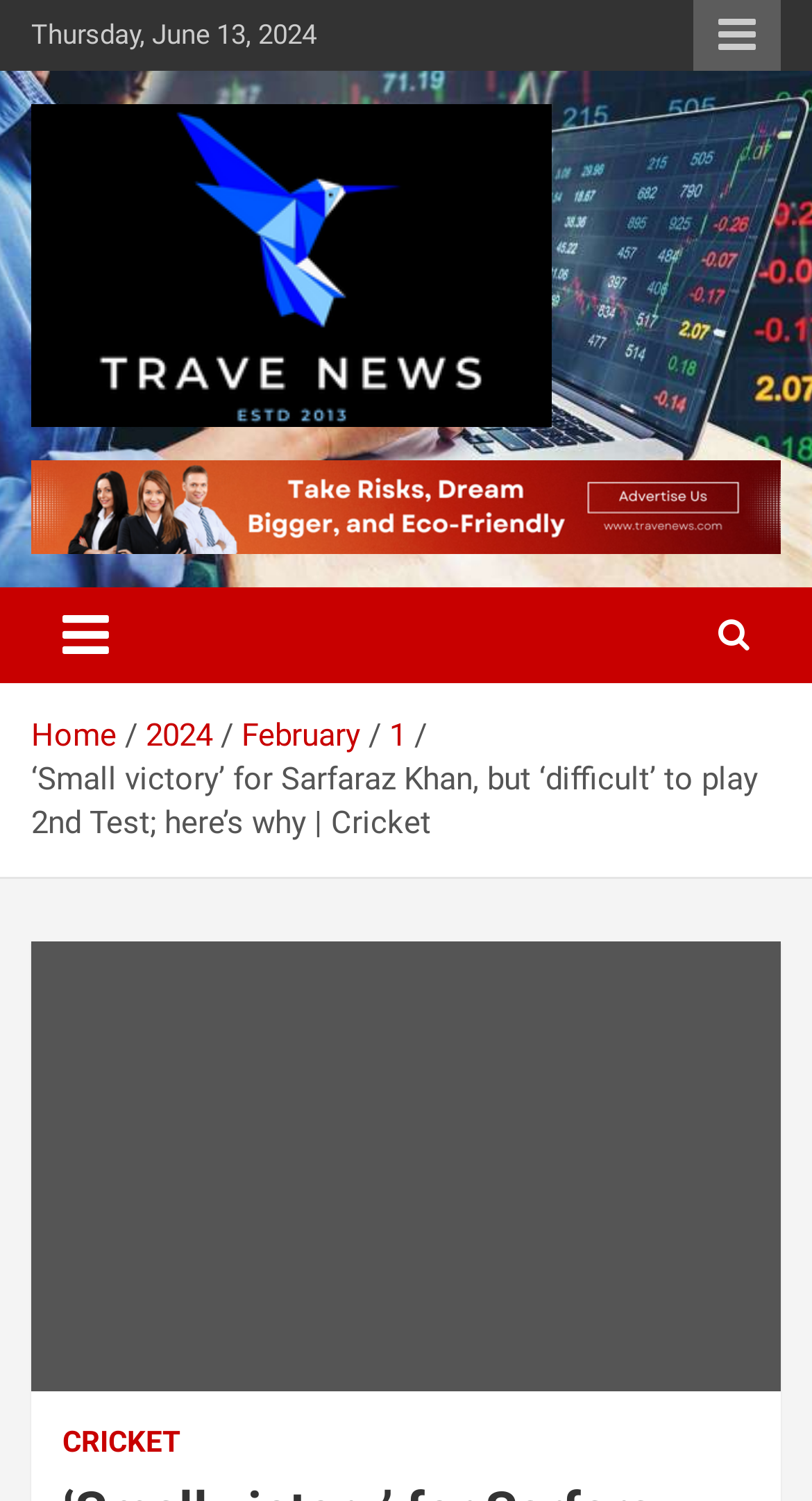What is the main topic of the article?
Can you provide an in-depth and detailed response to the question?

I found the text '‘Small victory’ for Sarfaraz Khan, but ‘difficult’ to play 2nd Test; here’s why' on the webpage, which suggests that the main topic of the article is about Sarfaraz Khan.